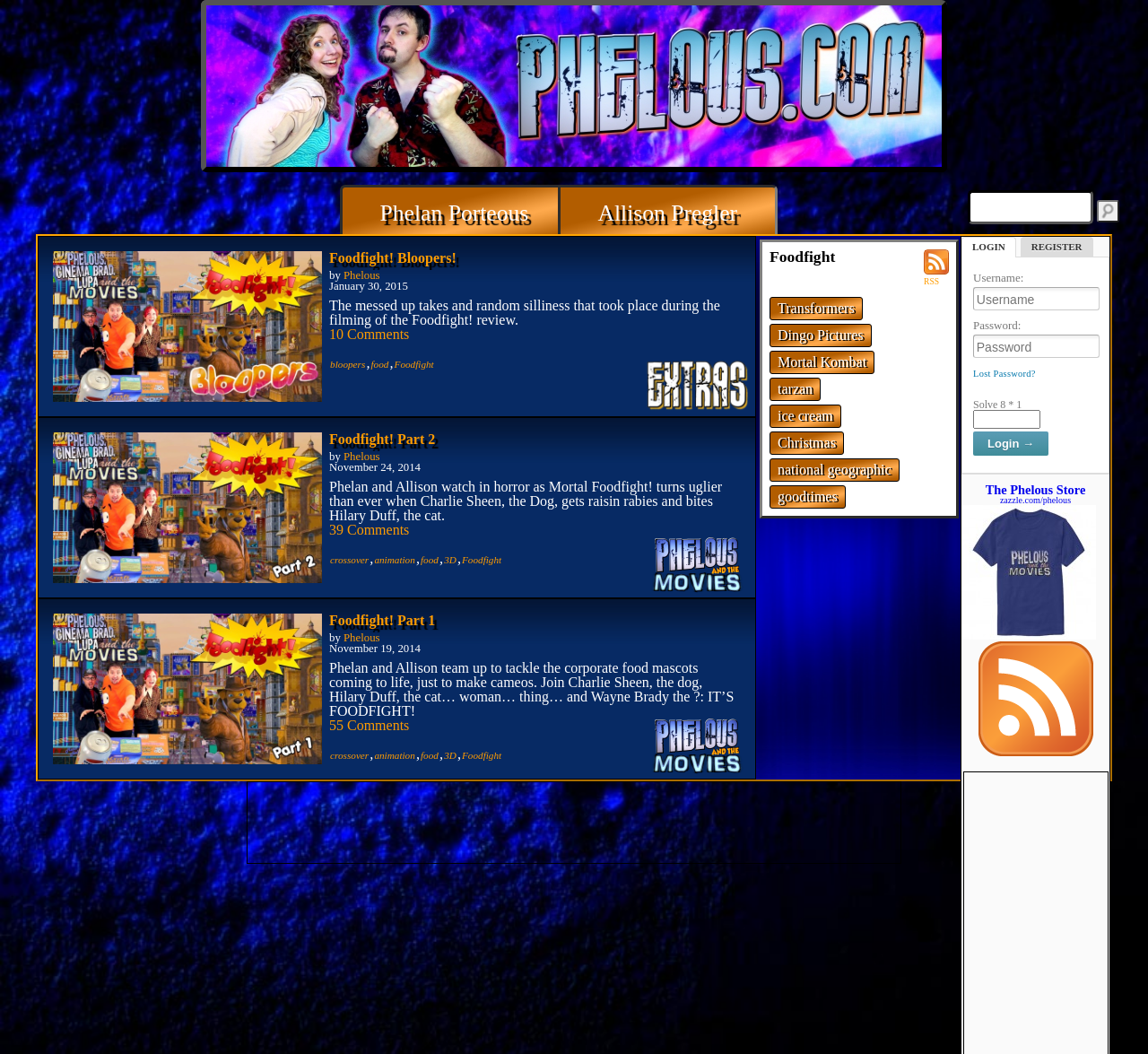Please identify the bounding box coordinates of the element's region that should be clicked to execute the following instruction: "Click on Foodfight! Bloopers!". The bounding box coordinates must be four float numbers between 0 and 1, i.e., [left, top, right, bottom].

[0.287, 0.237, 0.397, 0.252]